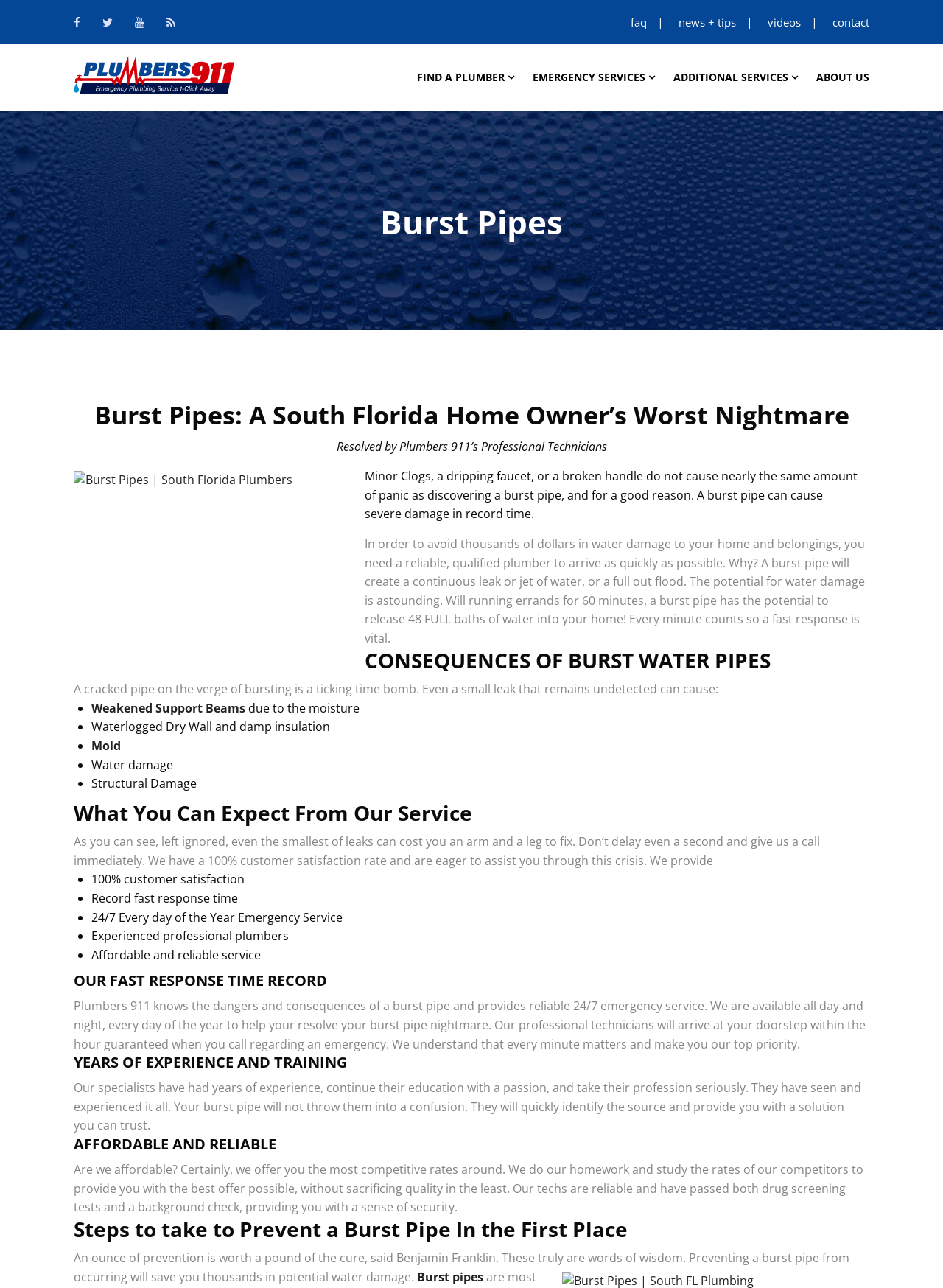Please determine the bounding box coordinates of the clickable area required to carry out the following instruction: "Click on the 'videos' link". The coordinates must be four float numbers between 0 and 1, represented as [left, top, right, bottom].

[0.814, 0.011, 0.849, 0.023]